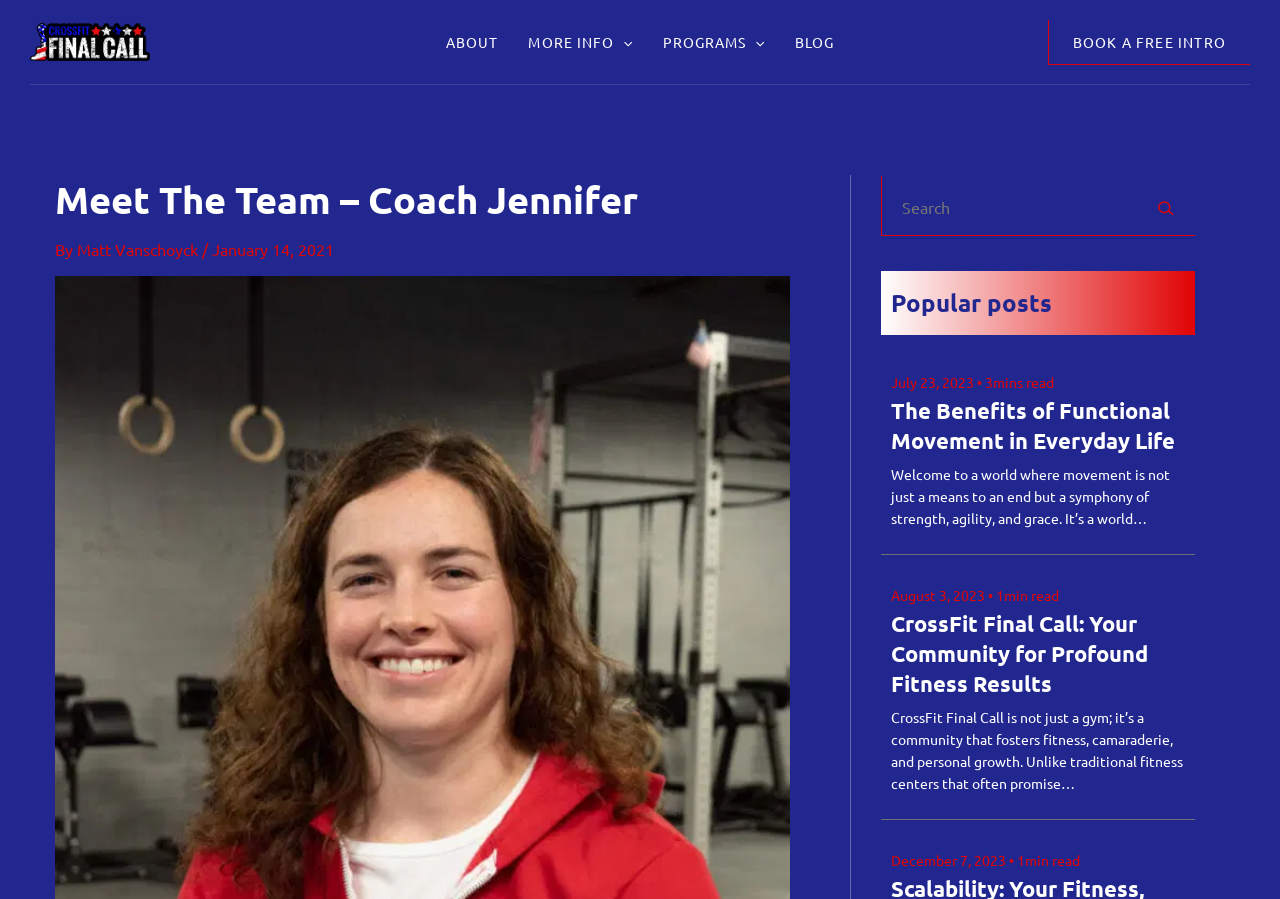What is the main topic of the webpage?
Provide an in-depth and detailed explanation in response to the question.

The webpage appears to be about fitness and exercise, as indicated by the links to blog posts and the mention of CrossFit Final Call, a gym or fitness center. The text also mentions functional movement and fitness results.